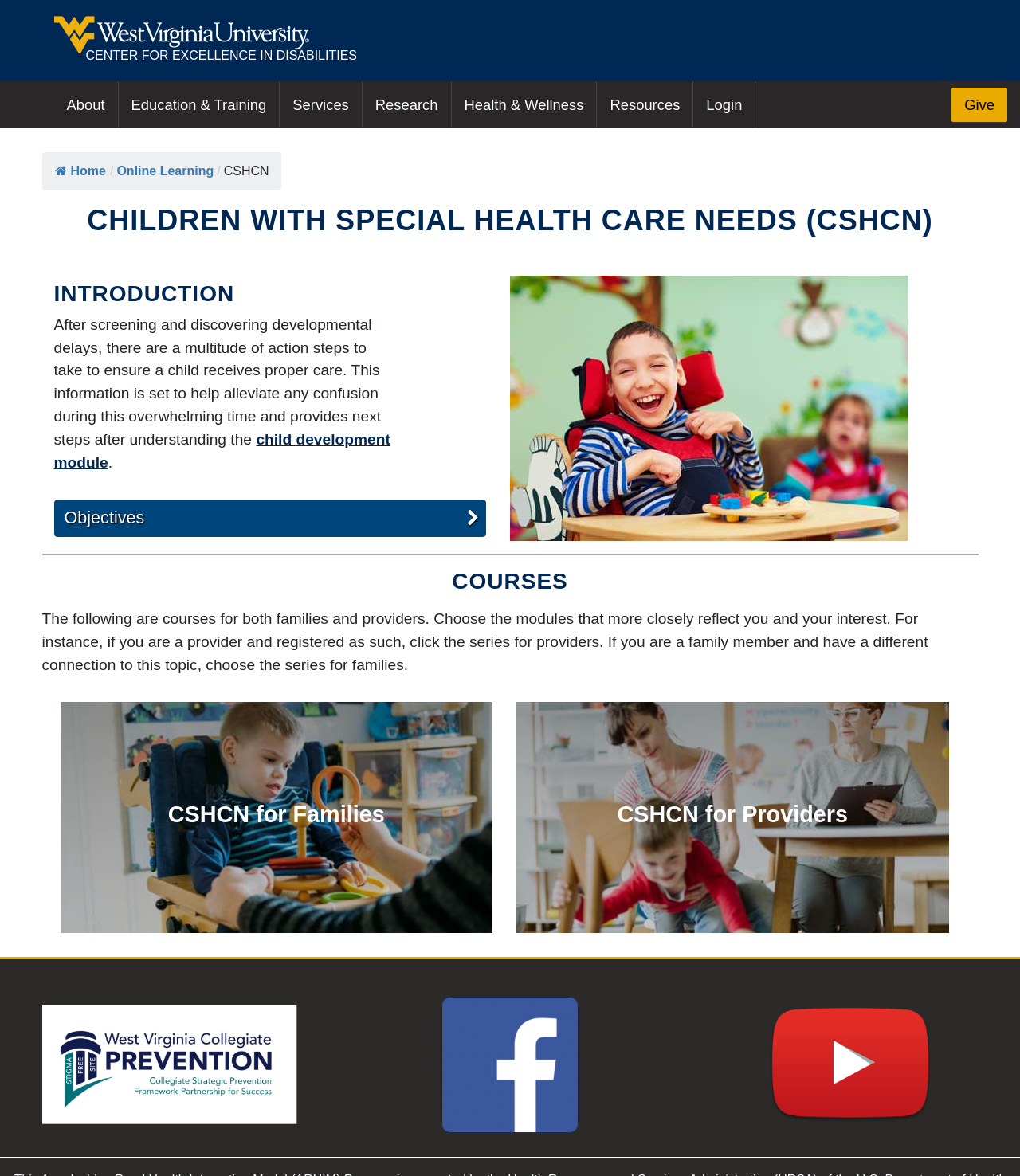Identify the bounding box coordinates necessary to click and complete the given instruction: "Read CSHCN for Families".

[0.059, 0.597, 0.483, 0.794]